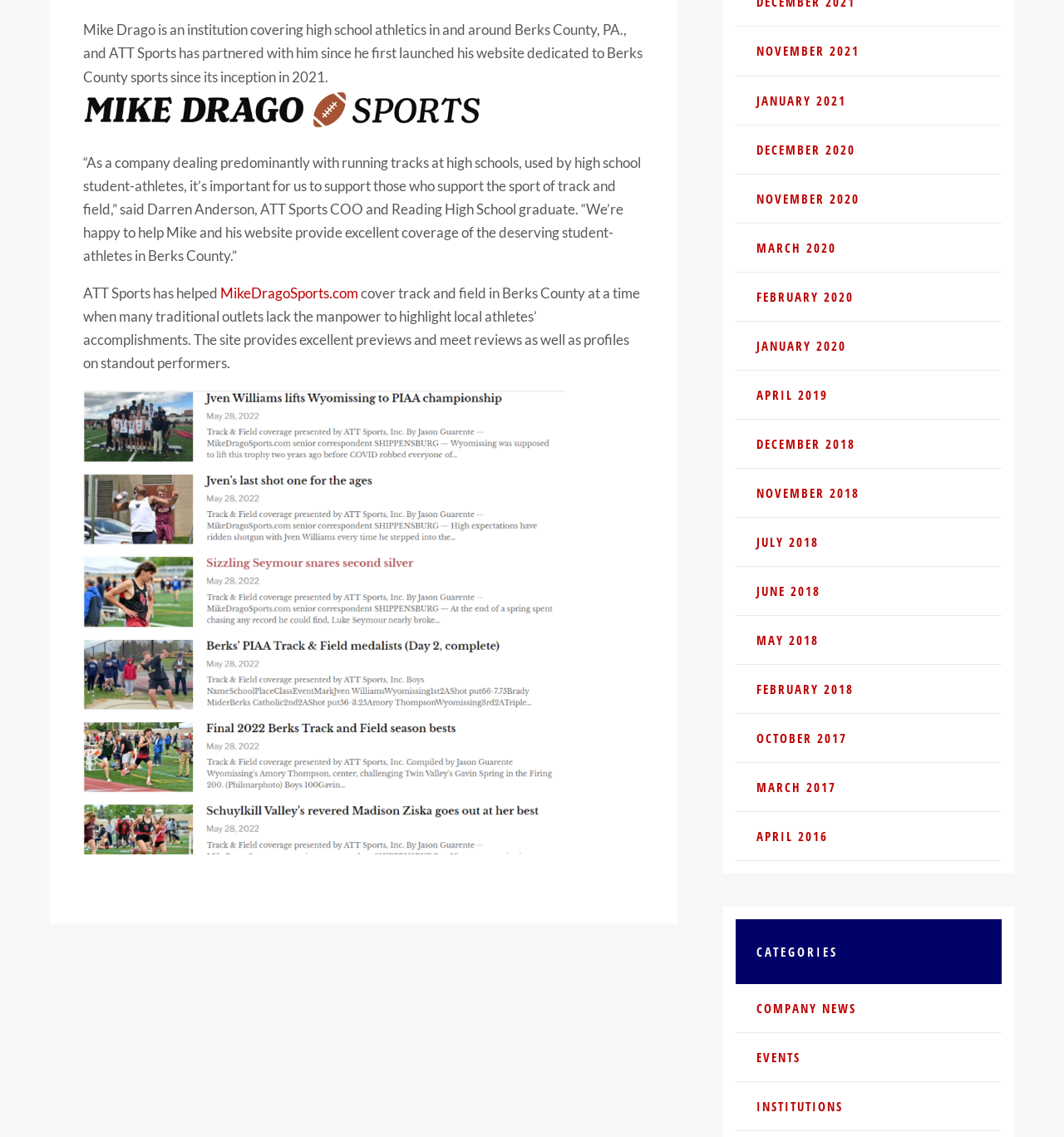Find and provide the bounding box coordinates for the UI element described with: "Company news".

[0.692, 0.866, 0.941, 0.908]